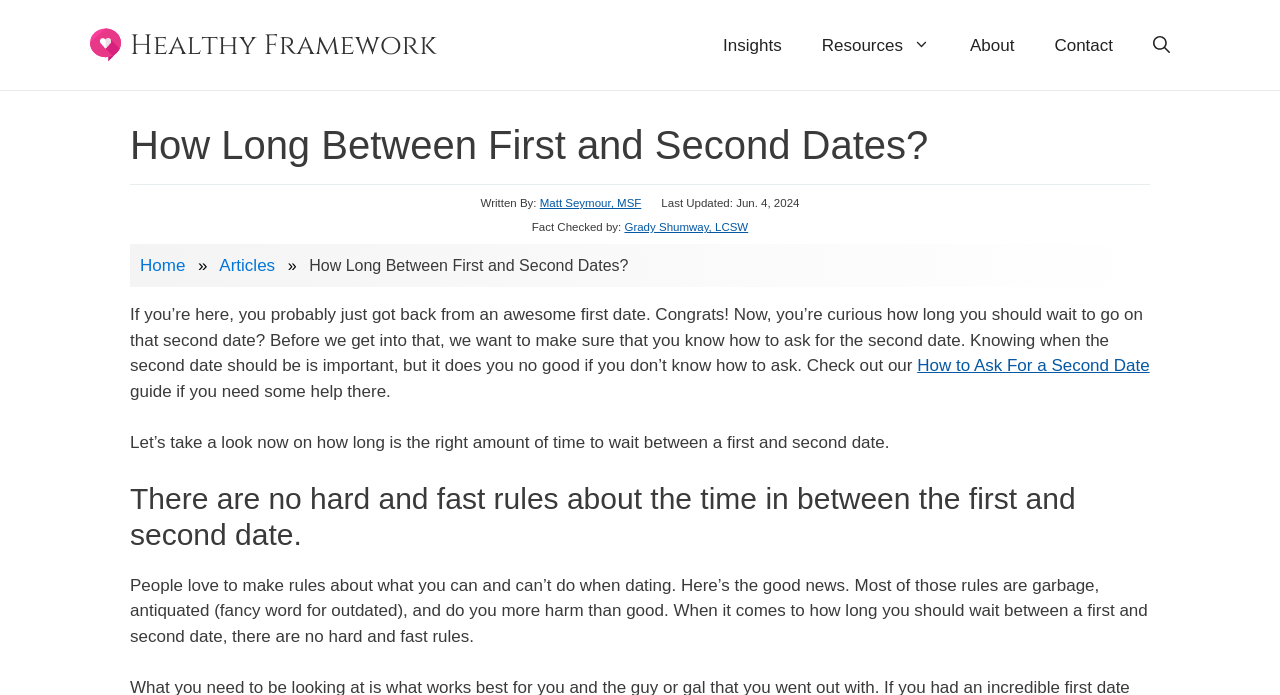What is the purpose of the link 'How to Ask For a Second Date'?
Please analyze the image and answer the question with as much detail as possible.

The link 'How to Ask For a Second Date' is mentioned in the text as a resource to help readers who need guidance on asking for a second date, implying that it provides information on how to do so.